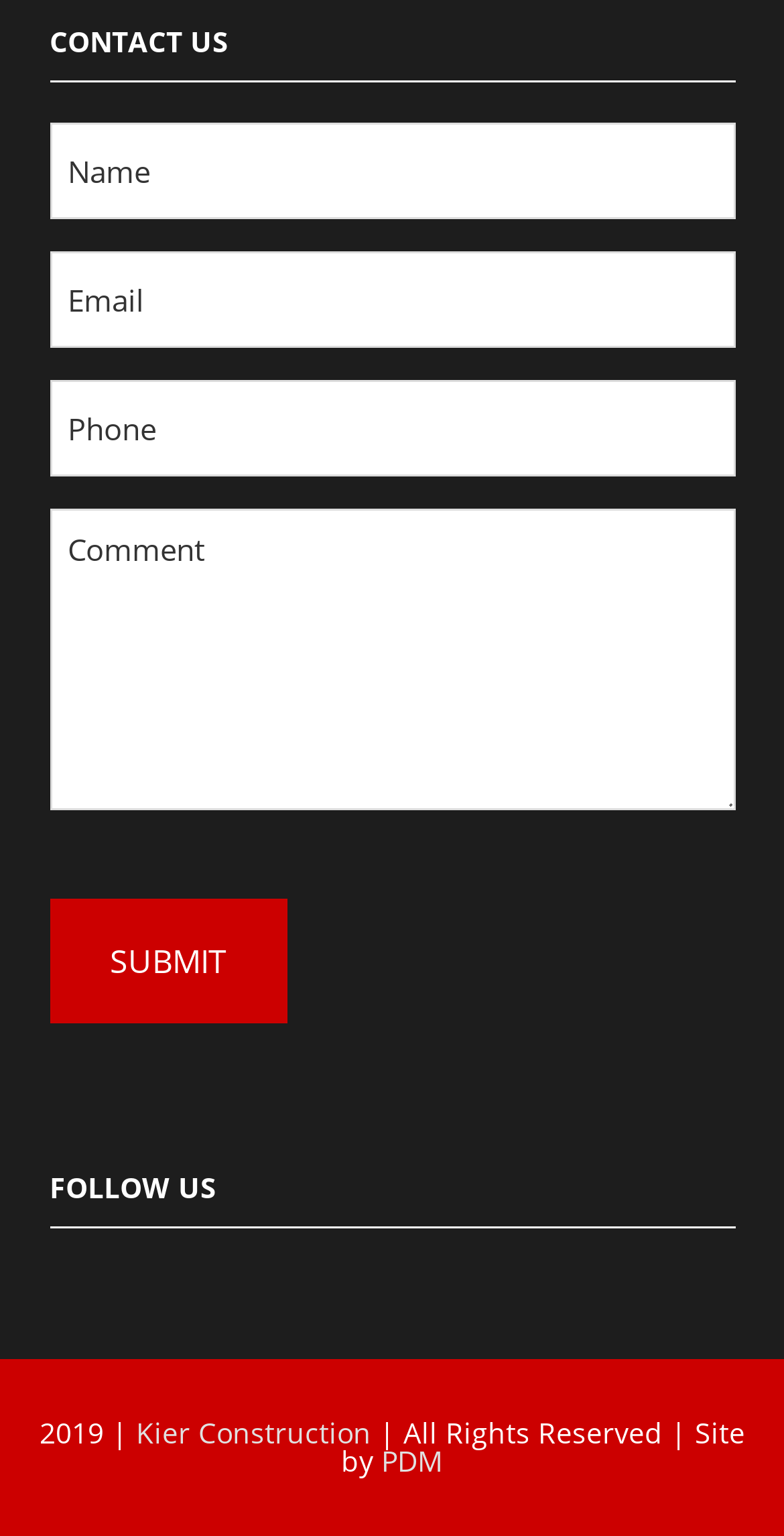Identify the bounding box coordinates necessary to click and complete the given instruction: "Enter your email".

[0.06, 0.165, 0.173, 0.194]